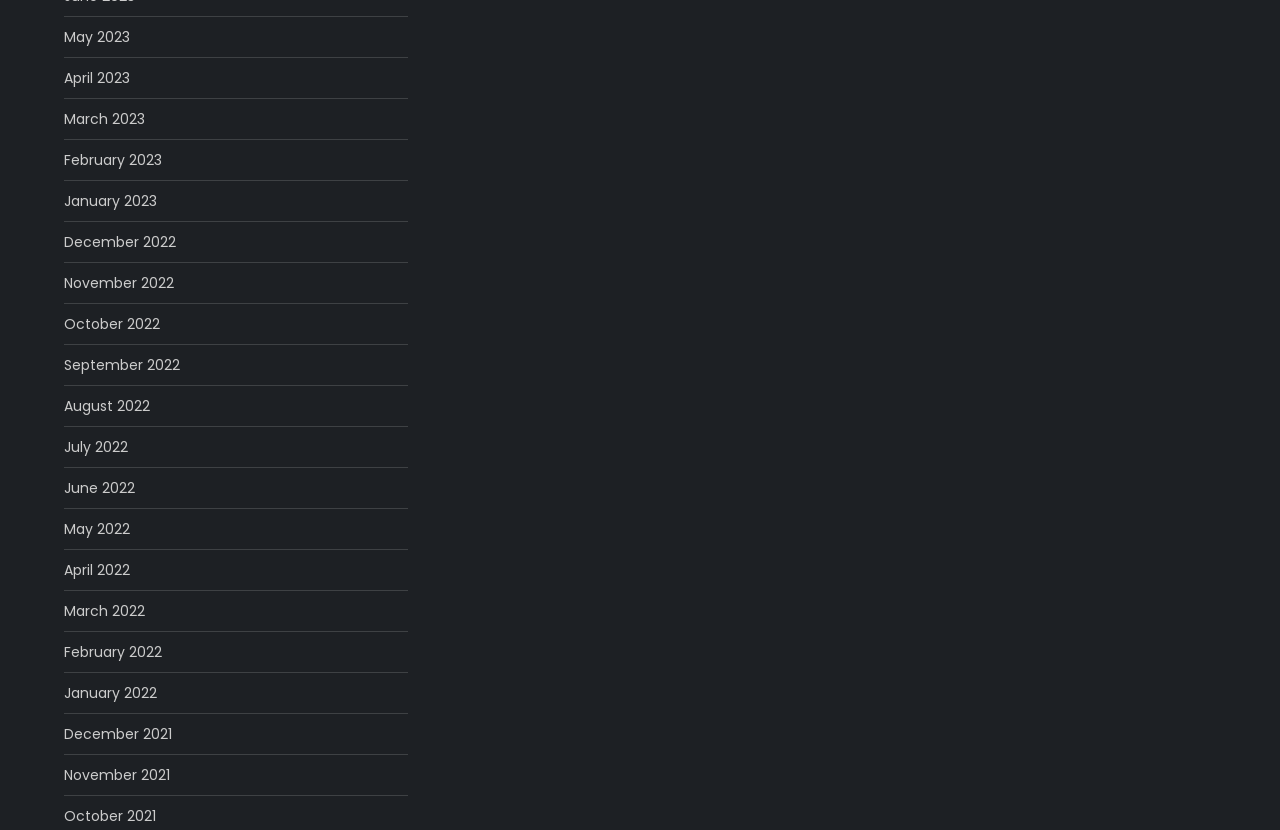Please determine the bounding box coordinates of the clickable area required to carry out the following instruction: "view November 2021". The coordinates must be four float numbers between 0 and 1, represented as [left, top, right, bottom].

[0.05, 0.919, 0.133, 0.95]